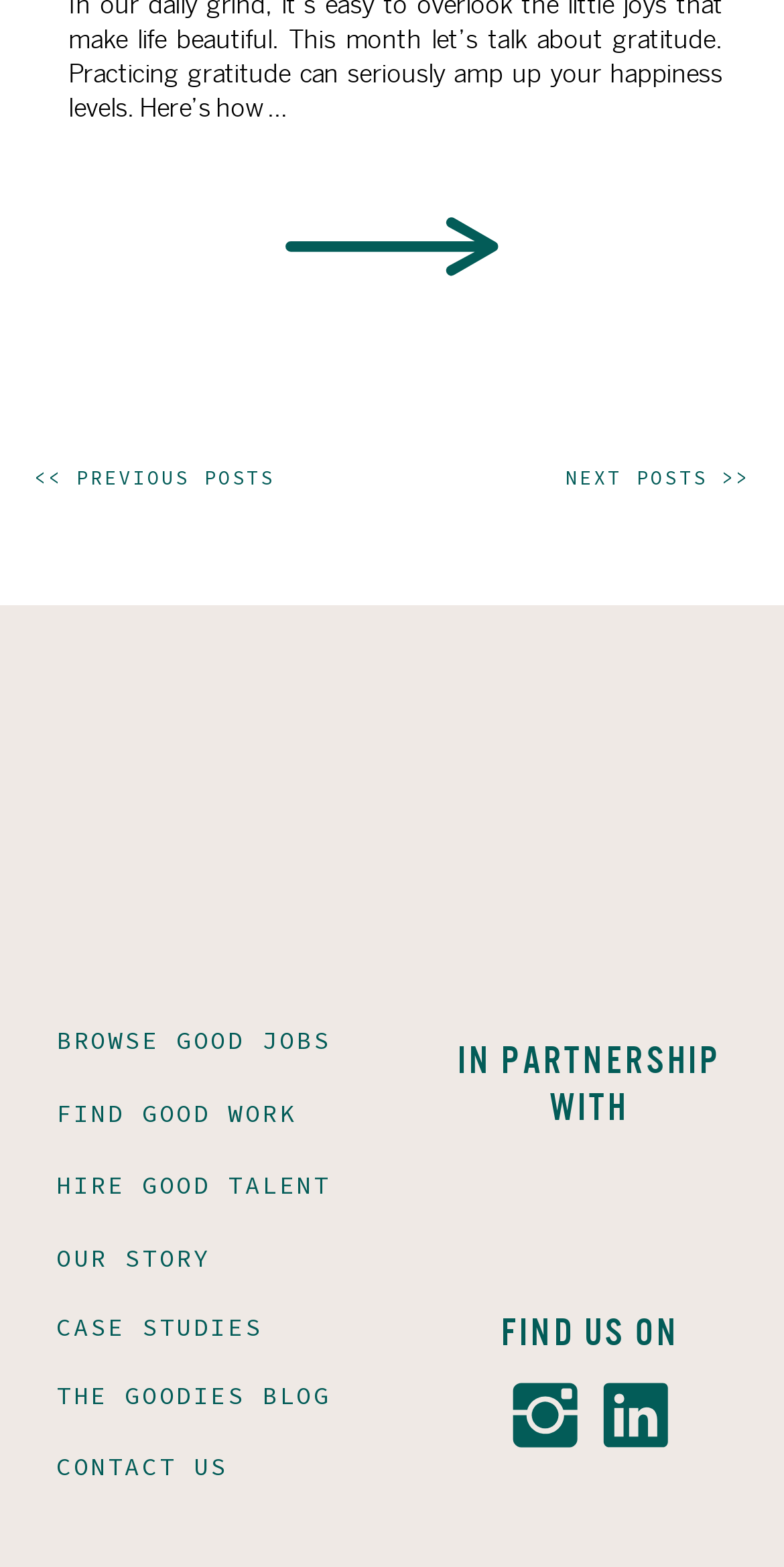Using the webpage screenshot and the element description CONTACT US, determine the bounding box coordinates. Specify the coordinates in the format (top-left x, top-left y, bottom-right x, bottom-right y) with values ranging from 0 to 1.

[0.072, 0.922, 0.516, 0.953]